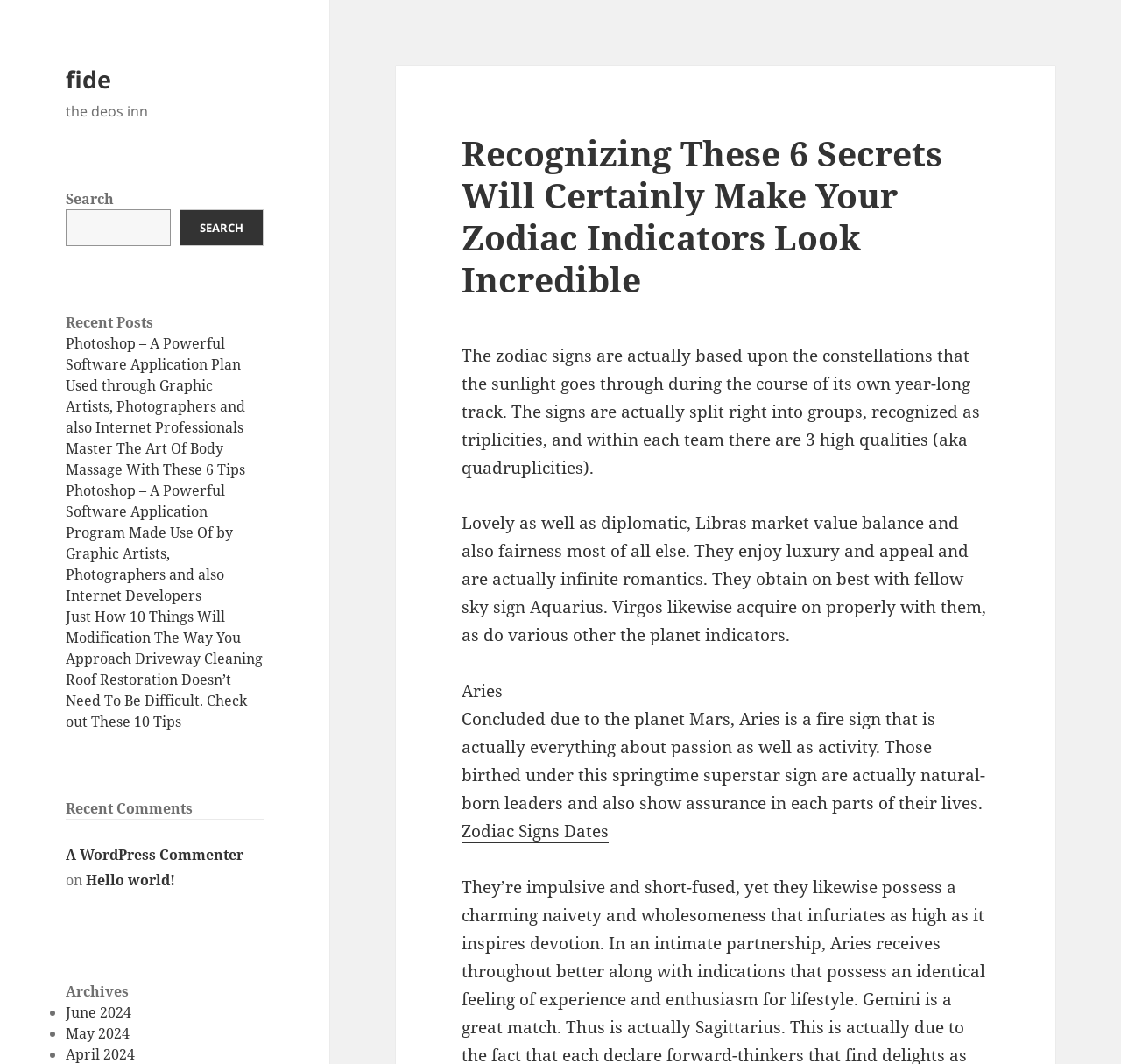Can you provide the bounding box coordinates for the element that should be clicked to implement the instruction: "Read recent post about Photoshop"?

[0.059, 0.313, 0.219, 0.411]